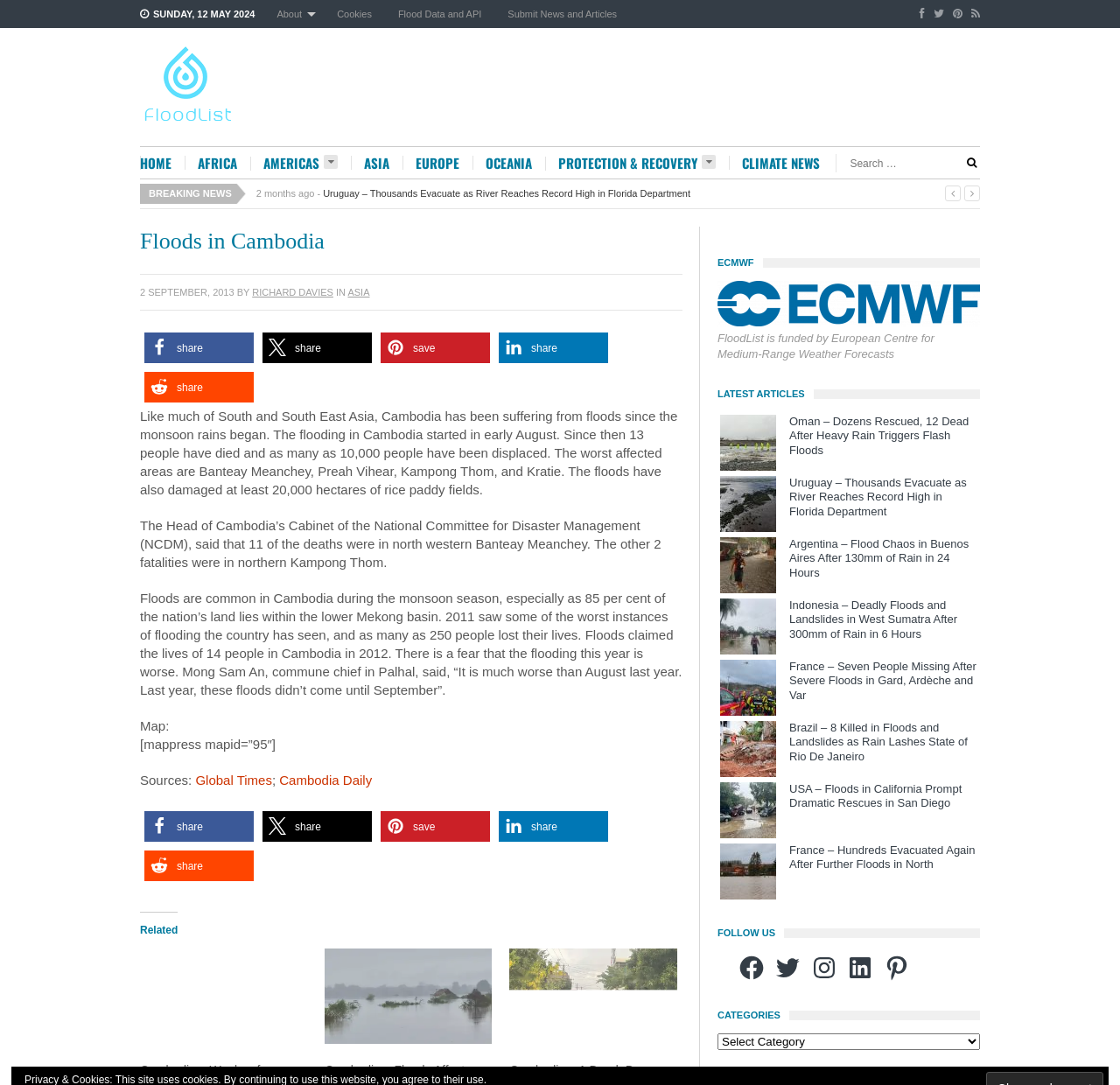Provide a one-word or short-phrase answer to the question:
What is the name of the committee mentioned in the article?

NCDM